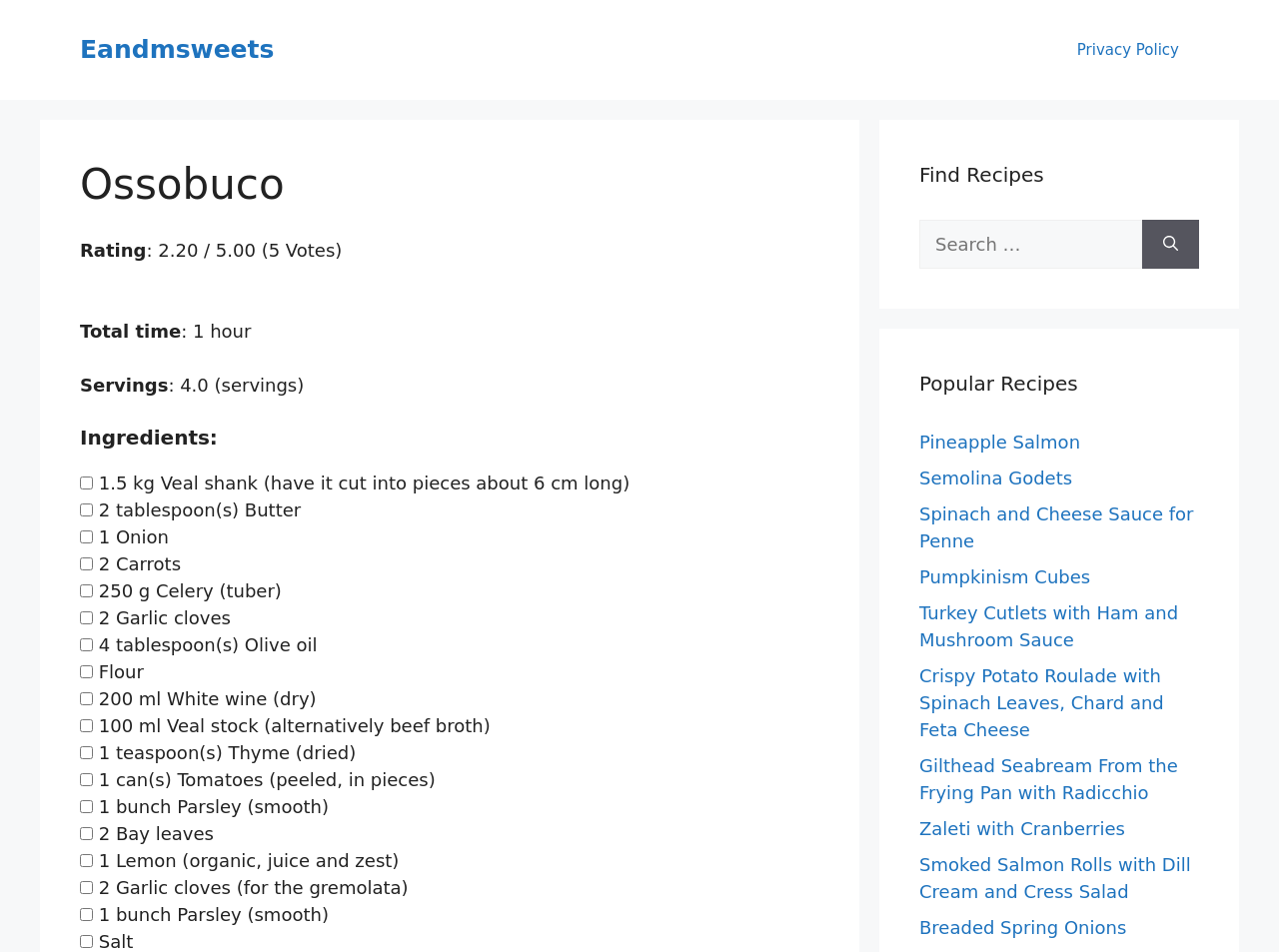What is the rating of the ossobuco recipe?
Can you provide an in-depth and detailed response to the question?

I found the rating by looking at the 'Rating' section on the webpage, which displays the rating as '2.20 / 5.00 (5 Votes)'.